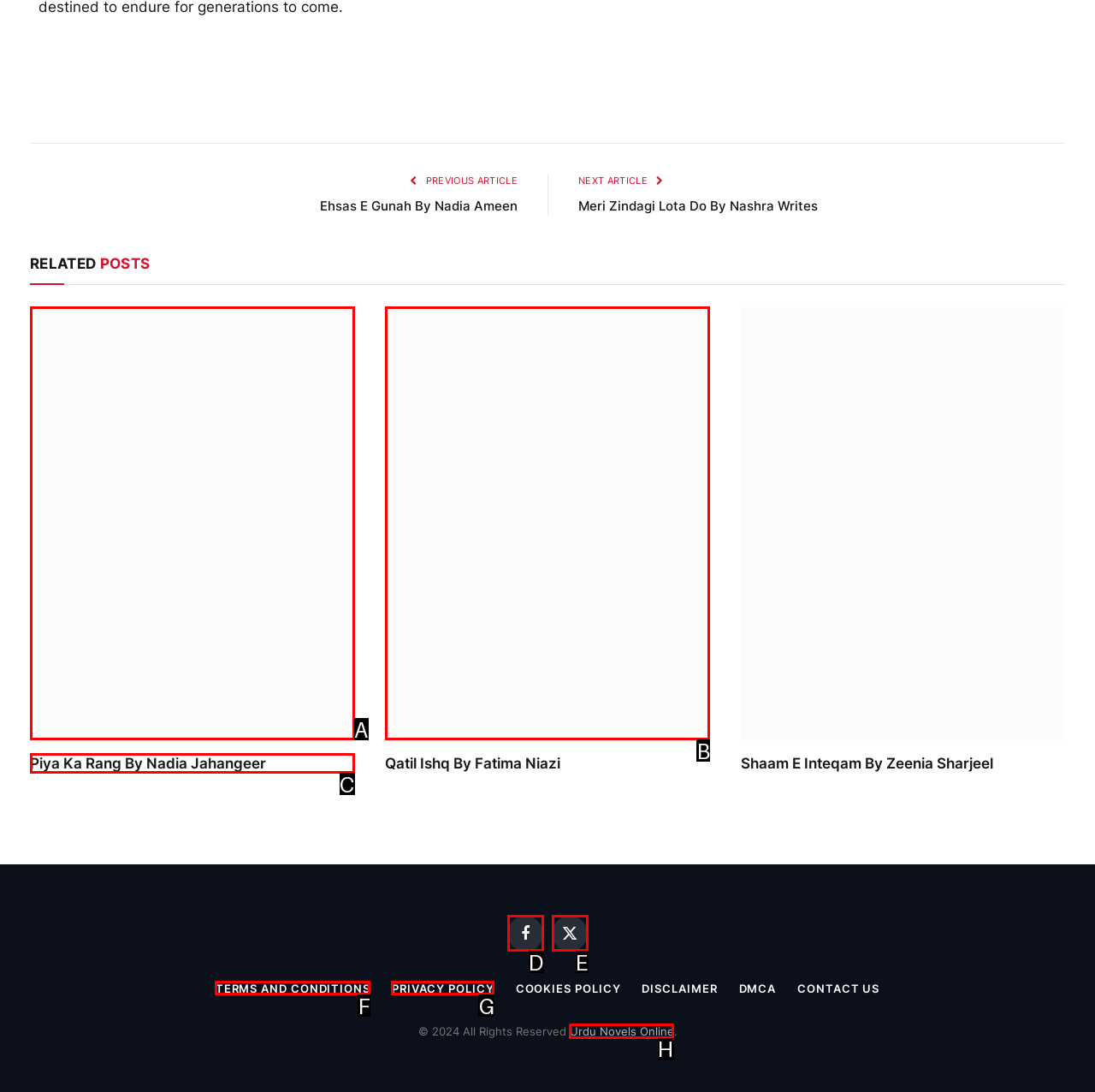Determine which HTML element I should select to execute the task: Go to the 'Urdu Novels Online' page
Reply with the corresponding option's letter from the given choices directly.

H